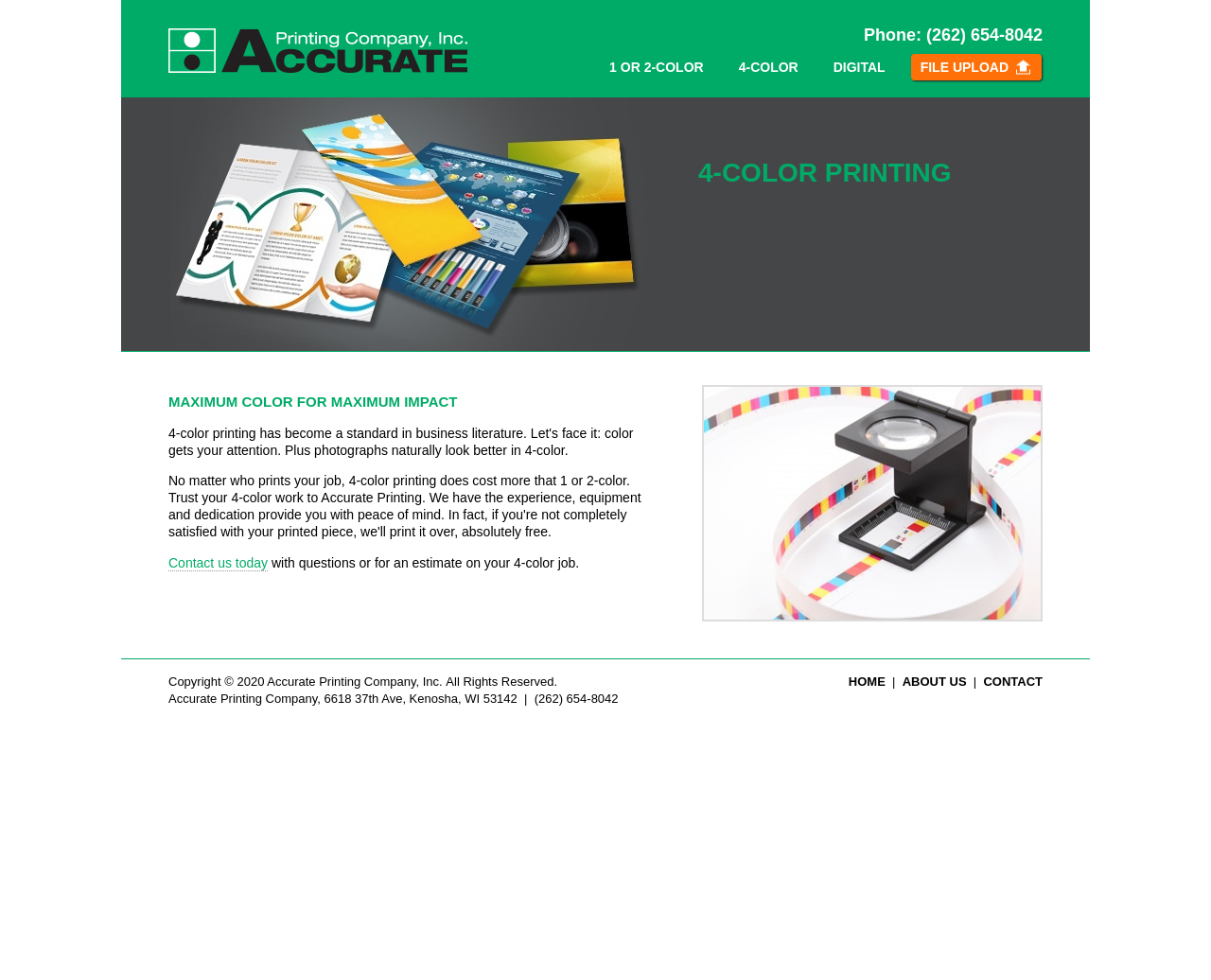Please indicate the bounding box coordinates for the clickable area to complete the following task: "Upload a file". The coordinates should be specified as four float numbers between 0 and 1, i.e., [left, top, right, bottom].

[0.752, 0.055, 0.86, 0.082]